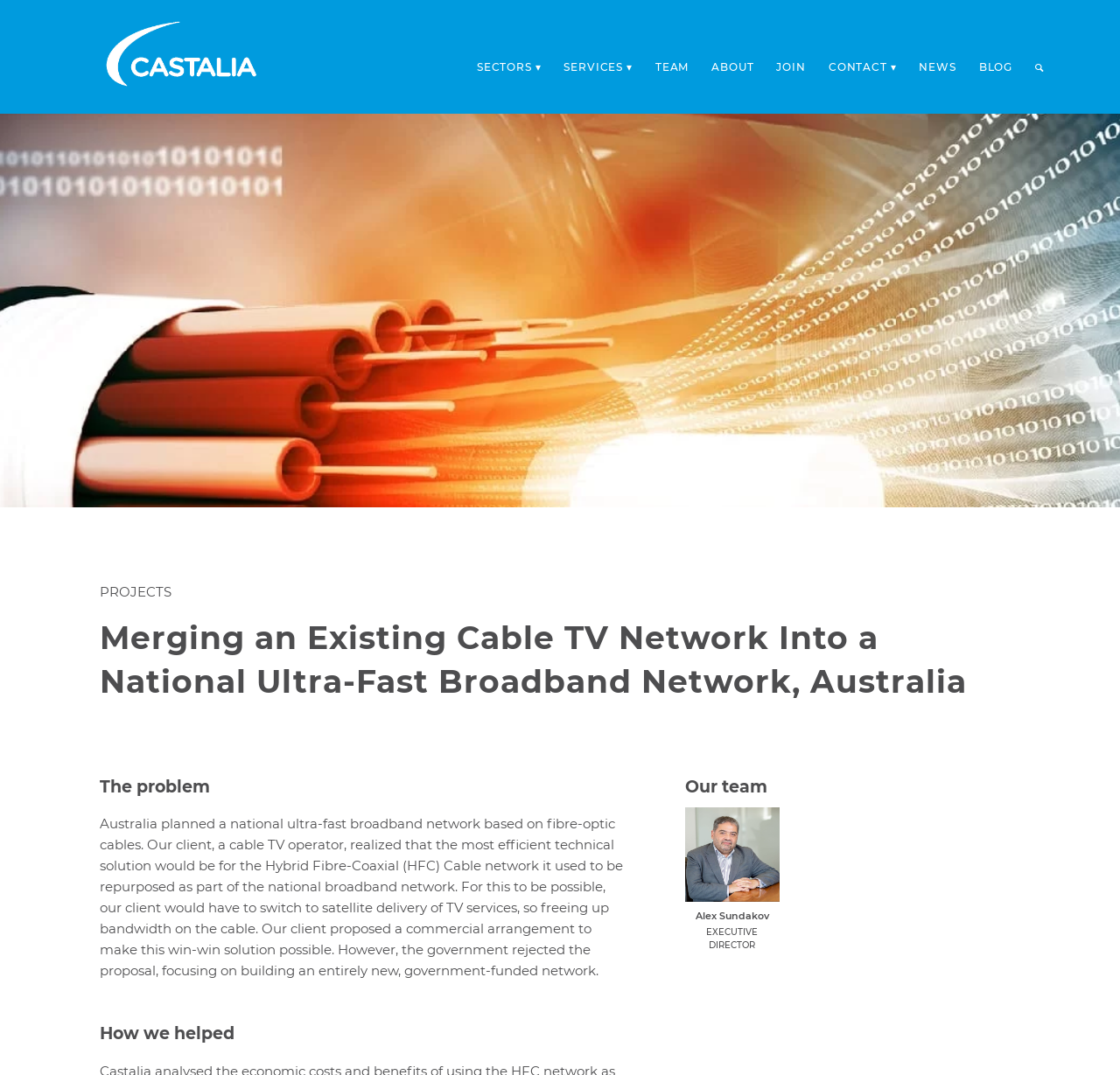From the webpage screenshot, predict the bounding box coordinates (top-left x, top-left y, bottom-right x, bottom-right y) for the UI element described here: parent_node: Alex Sundakov

[0.612, 0.79, 0.696, 0.805]